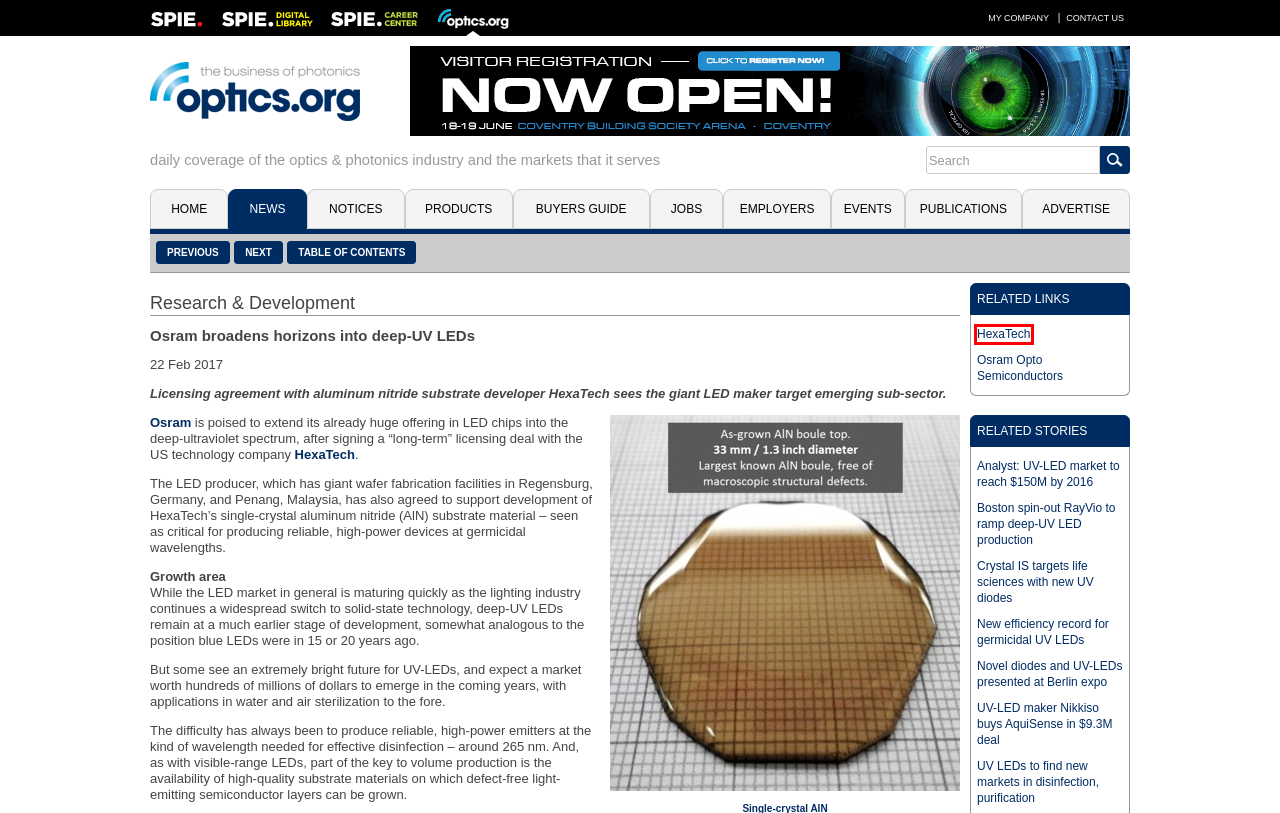Analyze the screenshot of a webpage that features a red rectangle bounding box. Pick the webpage description that best matches the new webpage you would see after clicking on the element within the red bounding box. Here are the candidates:
A. UV LEDs to find new markets in disinfection, purification
B. Crystal IS targets life sciences with new UV diodes
C. Analyst: UV-LED market to reach $150M by 2016
D. New efficiency record for germicidal UV LEDs
E. UV-LED maker Nikkiso buys AquiSense in $9.3M deal
F. optics.org - Image Missing
G. Novel diodes and UV-LEDs presented at Berlin expo
H. The hosting account for www.hexatechinc.com expired.

H